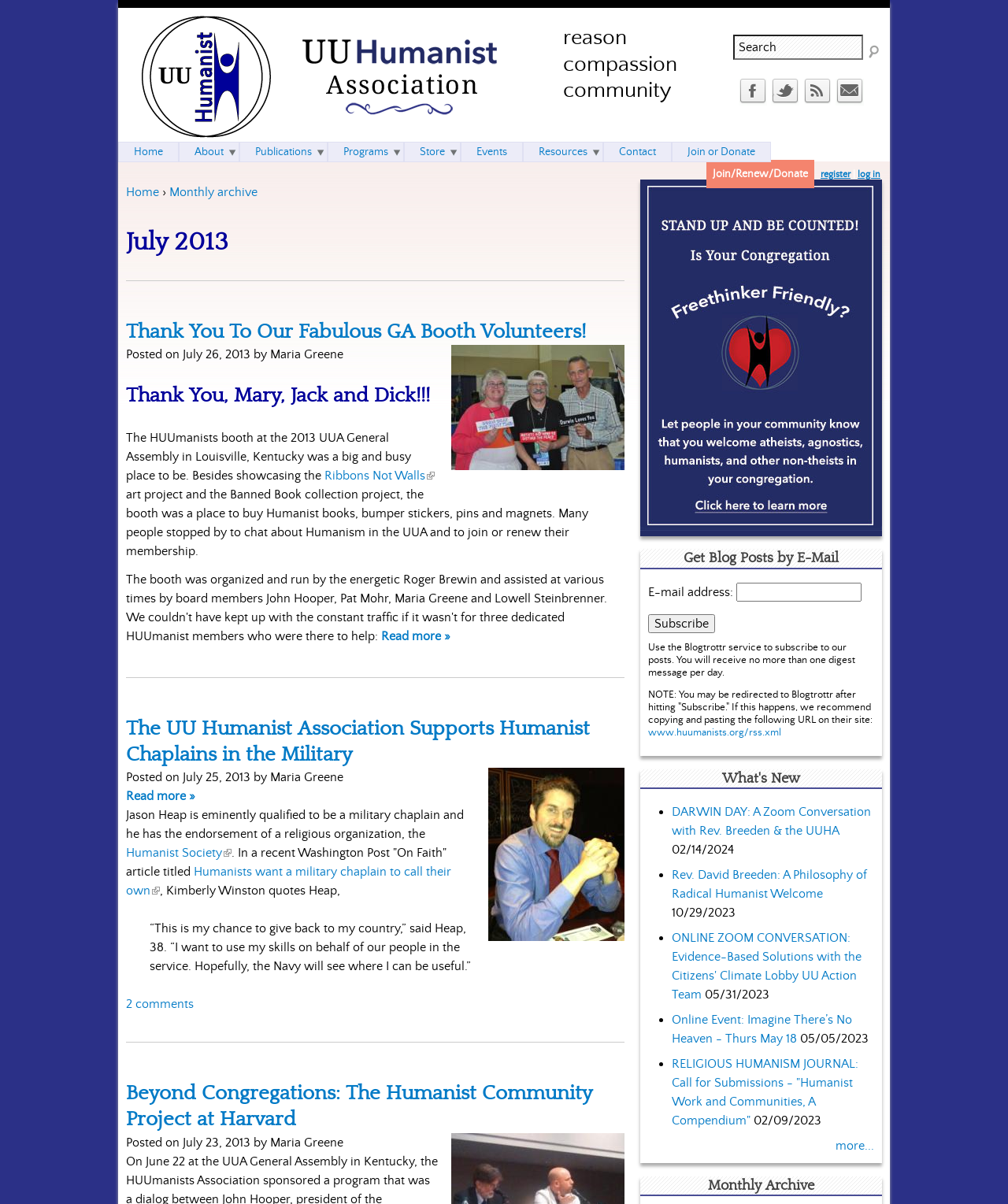Locate the bounding box coordinates of the region to be clicked to comply with the following instruction: "Search for something". The coordinates must be four float numbers between 0 and 1, in the form [left, top, right, bottom].

[0.727, 0.029, 0.875, 0.05]